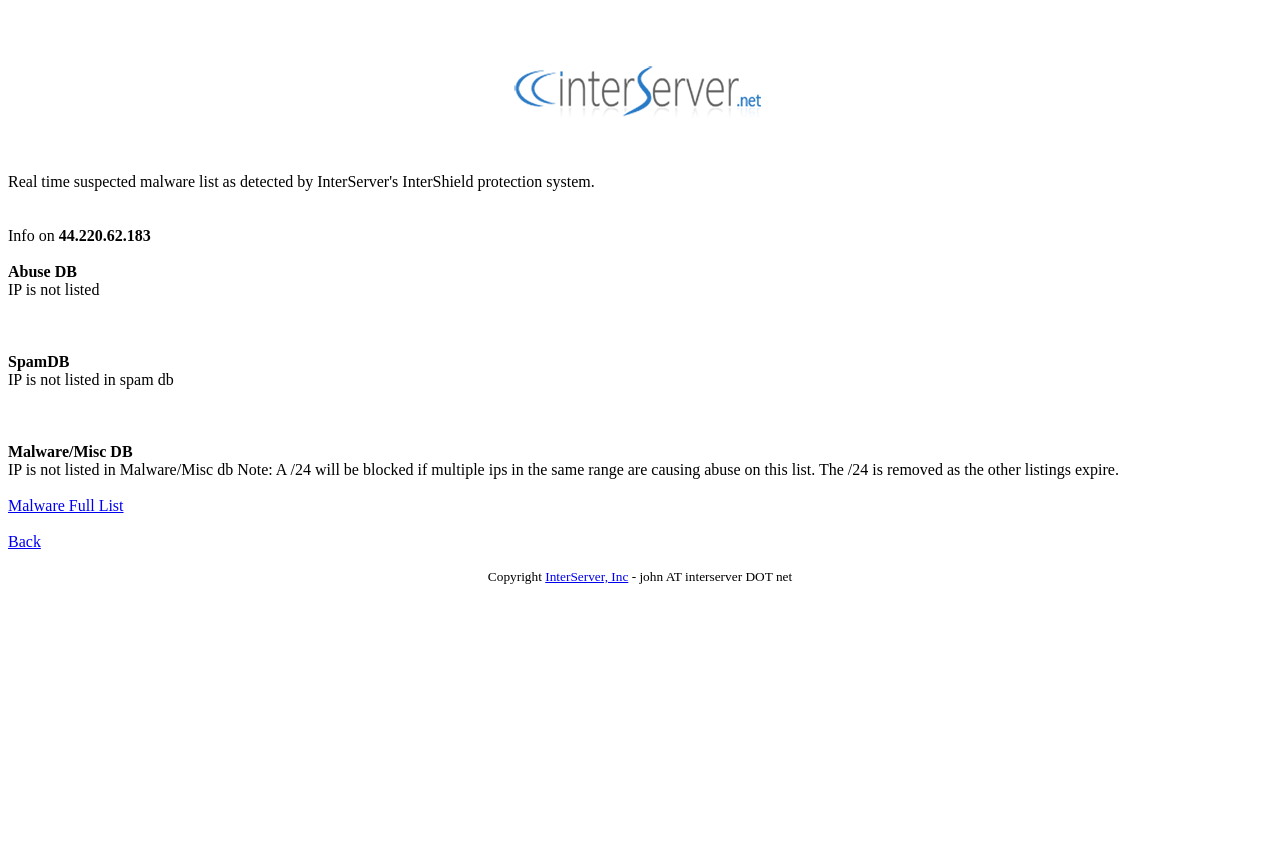Given the element description: "Malware Full List", predict the bounding box coordinates of the UI element it refers to, using four float numbers between 0 and 1, i.e., [left, top, right, bottom].

[0.006, 0.579, 0.097, 0.599]